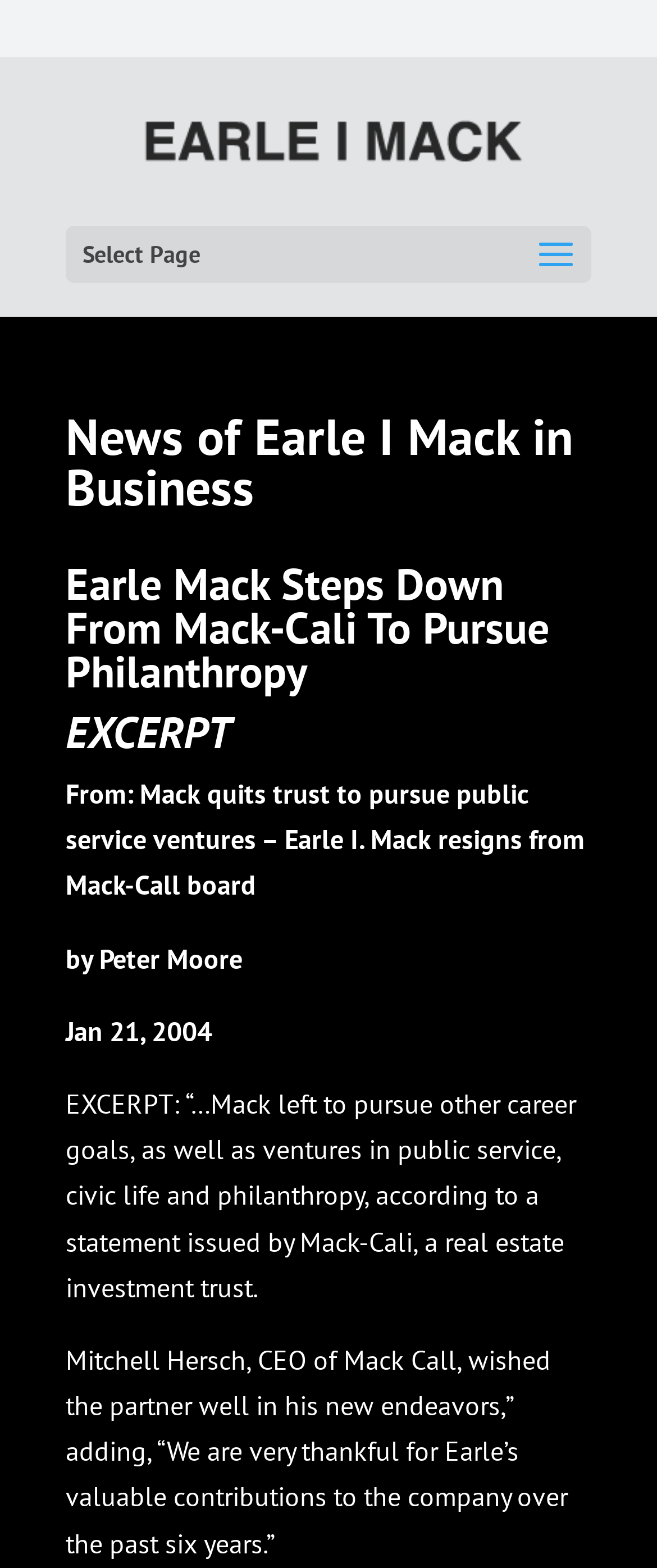Who wrote the article?
Please give a detailed and elaborate answer to the question based on the image.

The webpage credits Peter Moore as the author of the article, as indicated by the text 'by Peter Moore'.